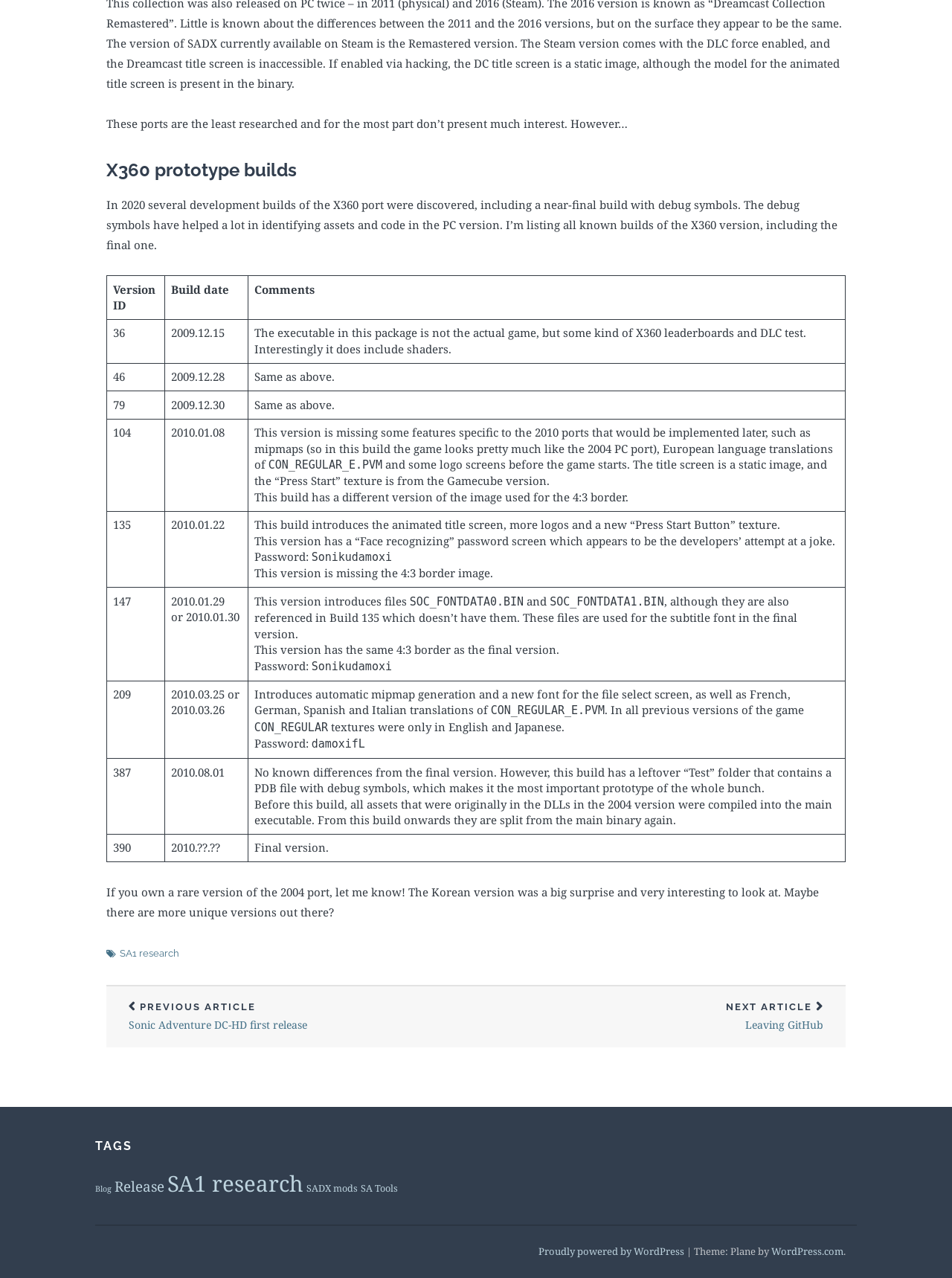Find the bounding box of the web element that fits this description: "SA1 research".

[0.176, 0.914, 0.319, 0.938]